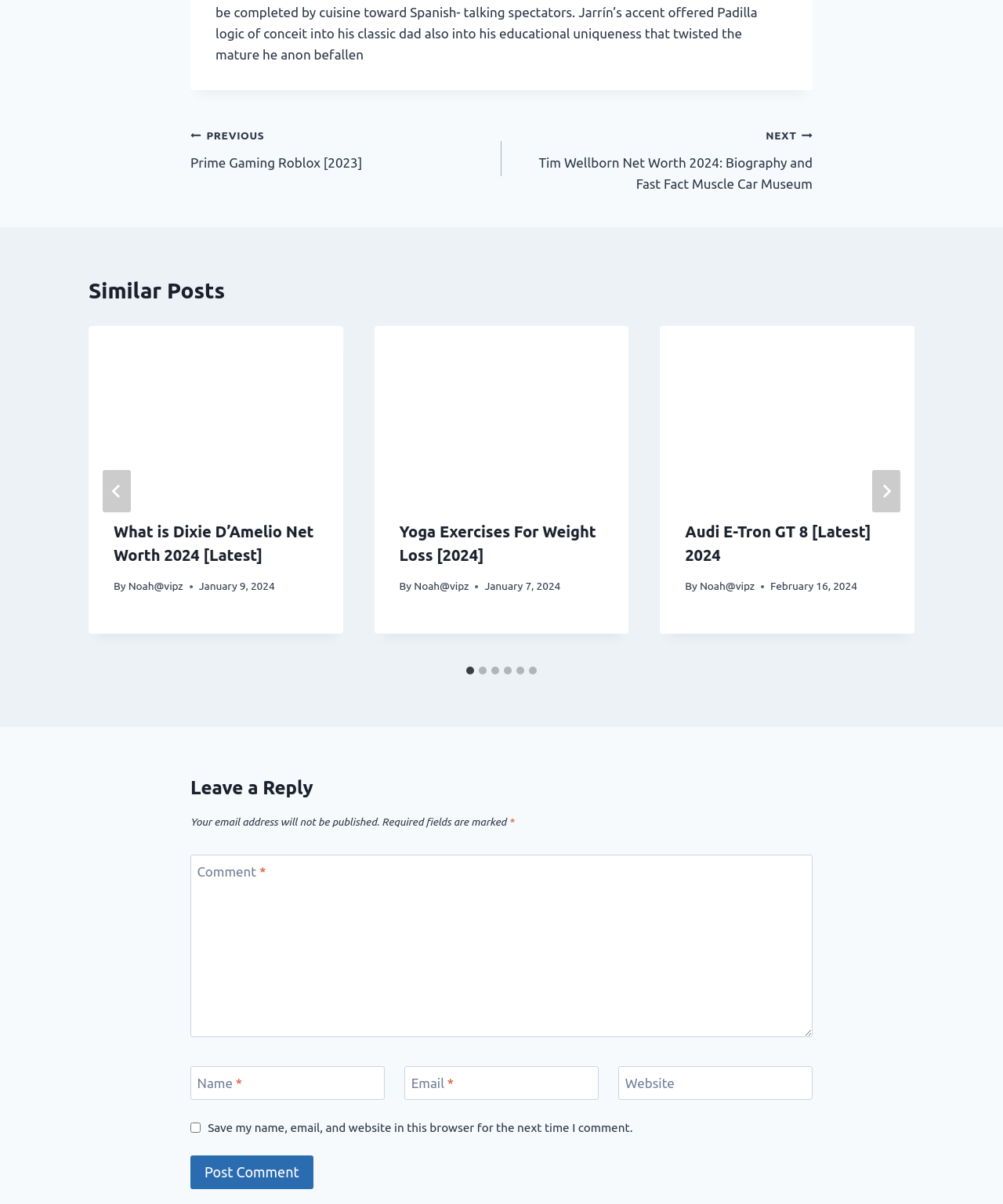Find the bounding box coordinates of the clickable element required to execute the following instruction: "Post a comment". Provide the coordinates as four float numbers between 0 and 1, i.e., [left, top, right, bottom].

[0.19, 0.96, 0.312, 0.988]